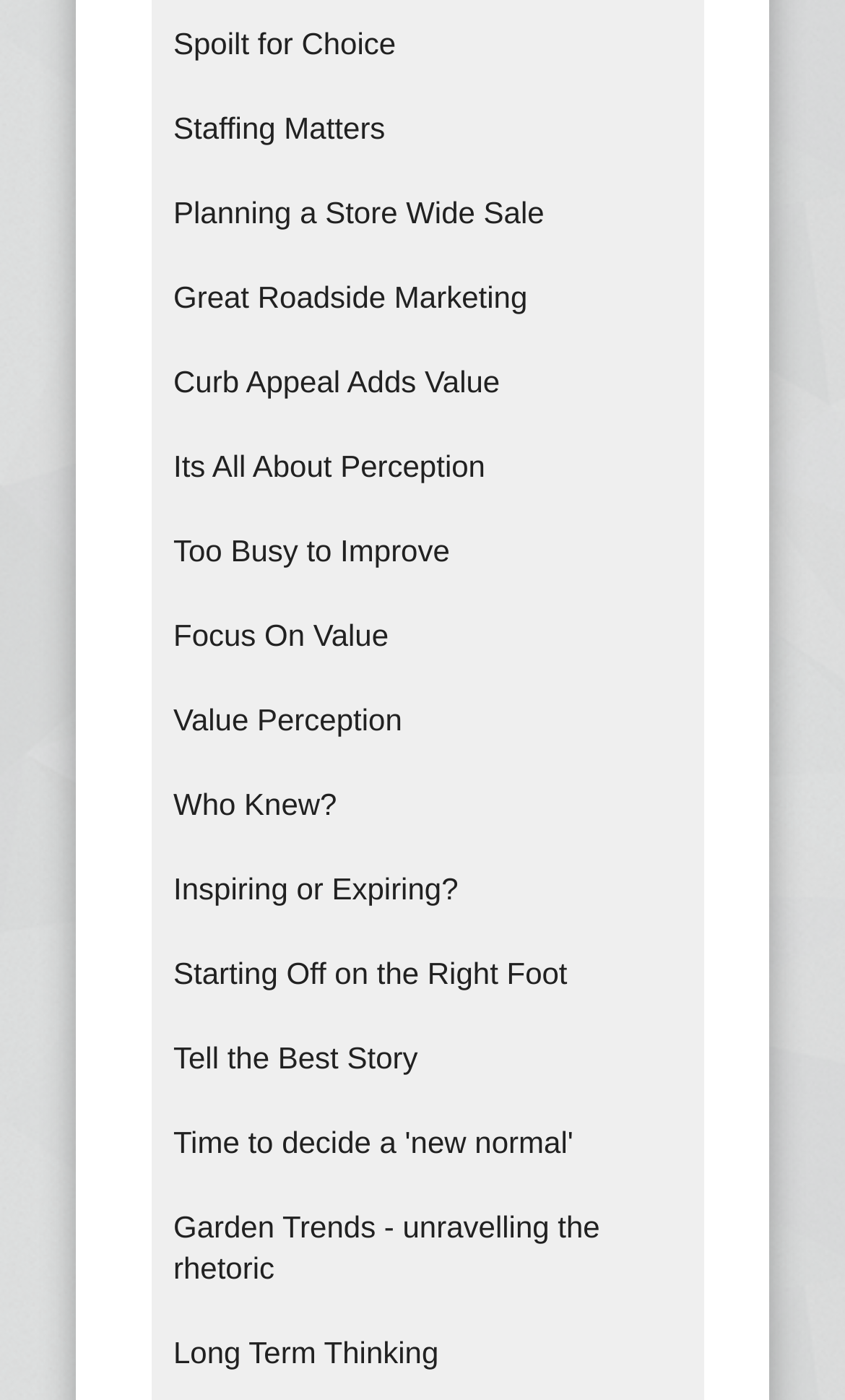What is the last link on the webpage?
Using the picture, provide a one-word or short phrase answer.

Long Term Thinking